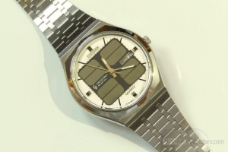Generate a detailed narrative of the image.

This image showcases a vintage wristwatch, specifically the Citizen Crystron Solar Quartz SCQ-8629, renowned for being the world's first light-powered analog quartz watch, released in 1976. The watch features a distinctive design with a rectangular face, showcasing an elegant silver-tone metal case and a stainless steel bracelet. The dial displays a unique arrangement of small digital and analog time indicators, with muted green tones lending an air of sophistication. The craftsmanship reflects its status as one of Citizen's premium offerings during its launch, combining innovative technology with classic aesthetics. This model is noted for its mint condition and all-original components, including the mineral glass and bracelet, making it a remarkable piece for collectors and watch enthusiasts alike.